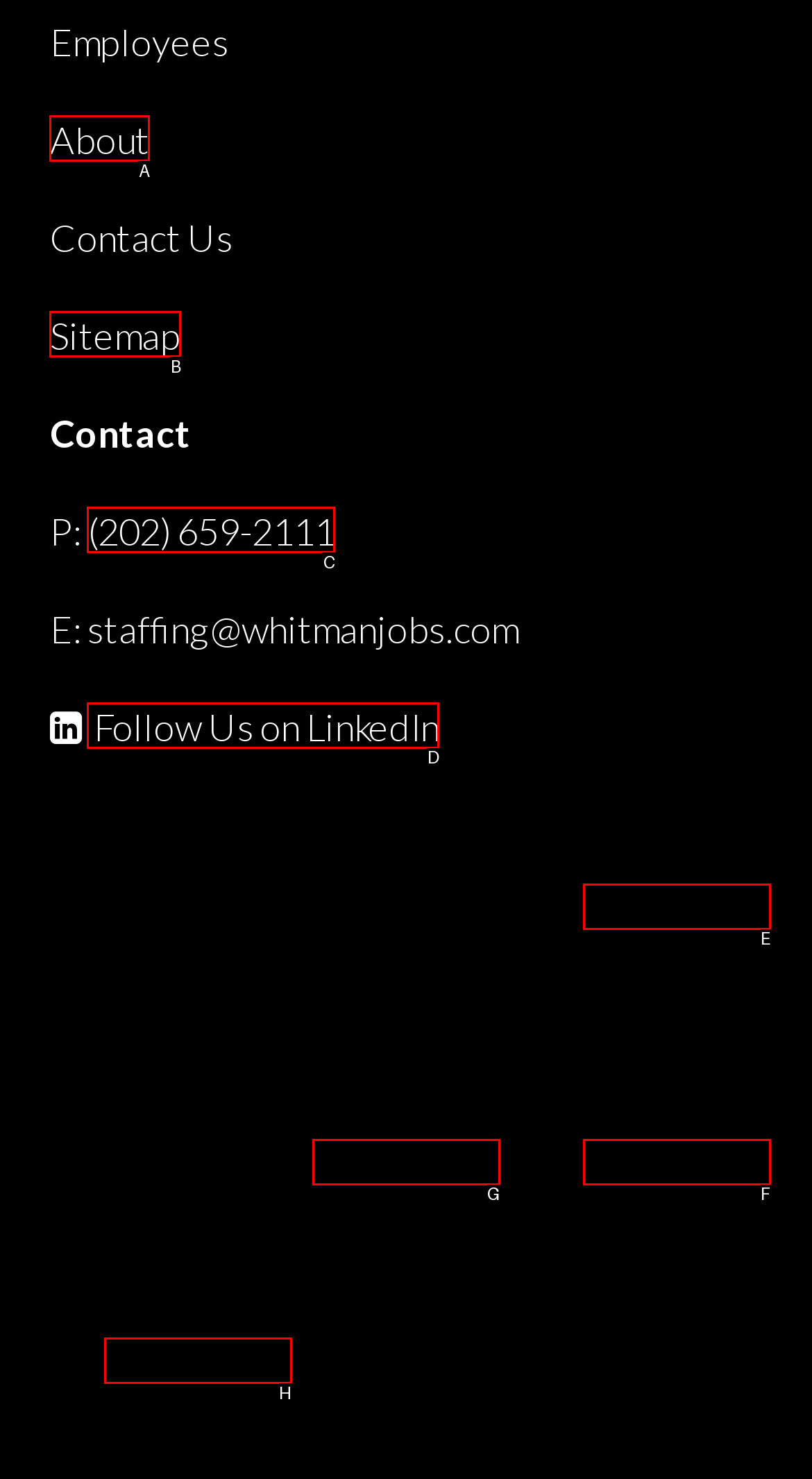Which UI element should you click on to achieve the following task: Follow Us on LinkedIn? Provide the letter of the correct option.

D